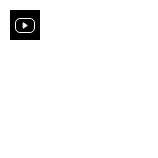Reply to the question below using a single word or brief phrase:
Who are the main subjects of this article?

Prince William and Kate Middleton